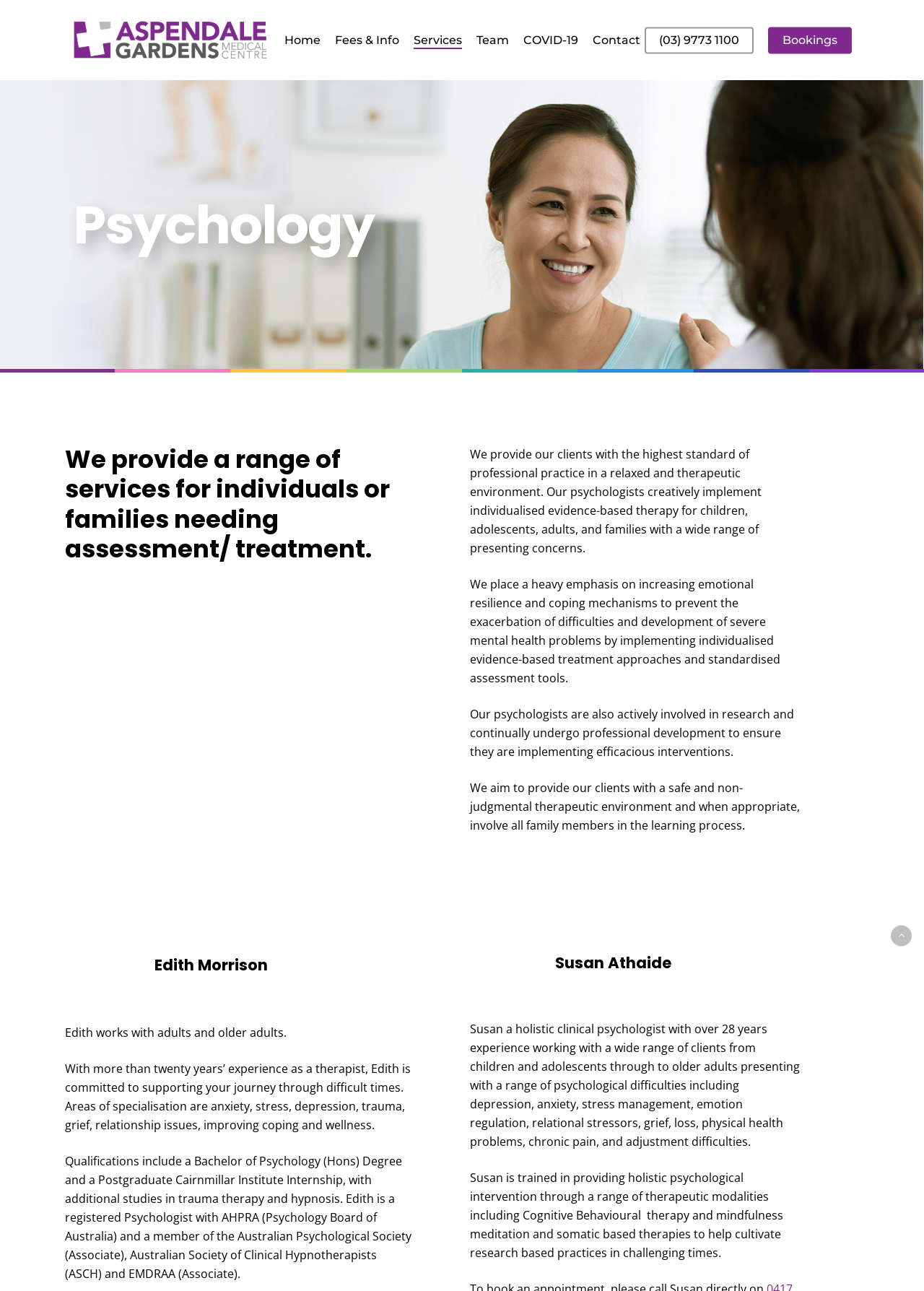Please determine the main heading text of this webpage.

We provide a range of services for individuals or families needing assessment/ treatment.